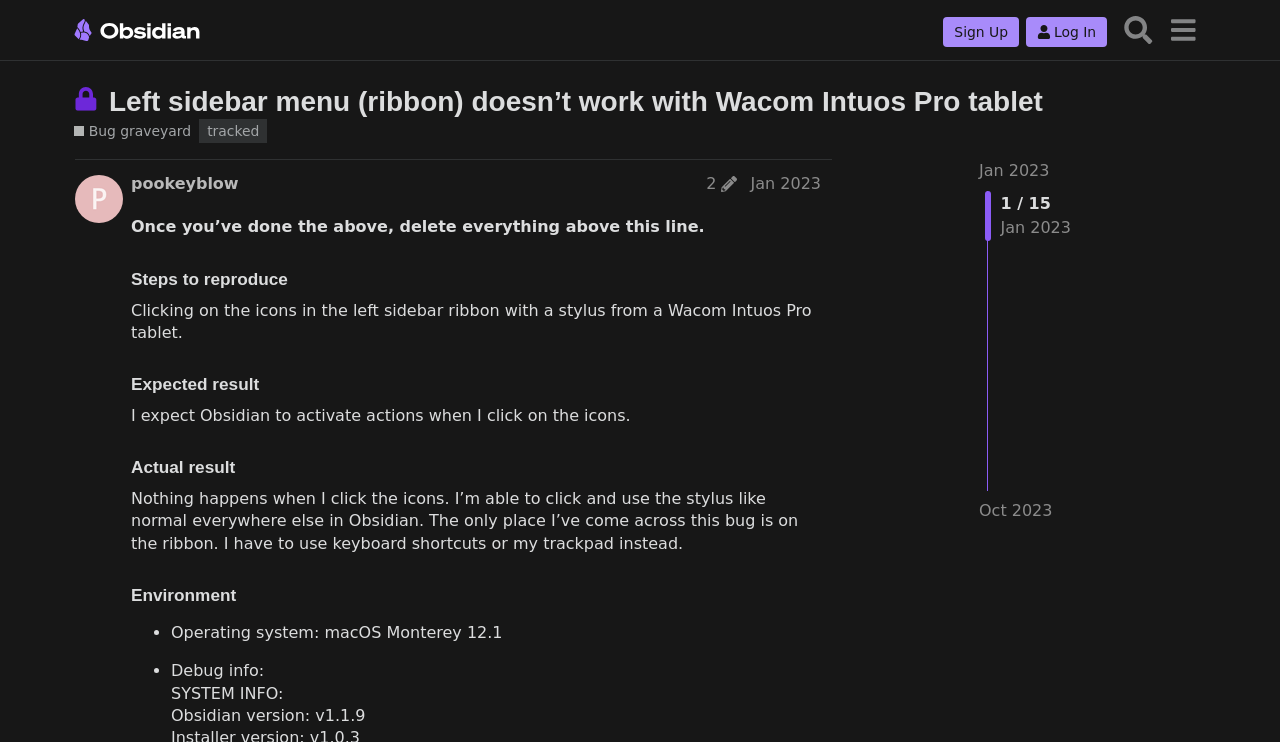Give the bounding box coordinates for the element described by: "pookeyblow".

[0.102, 0.232, 0.186, 0.265]